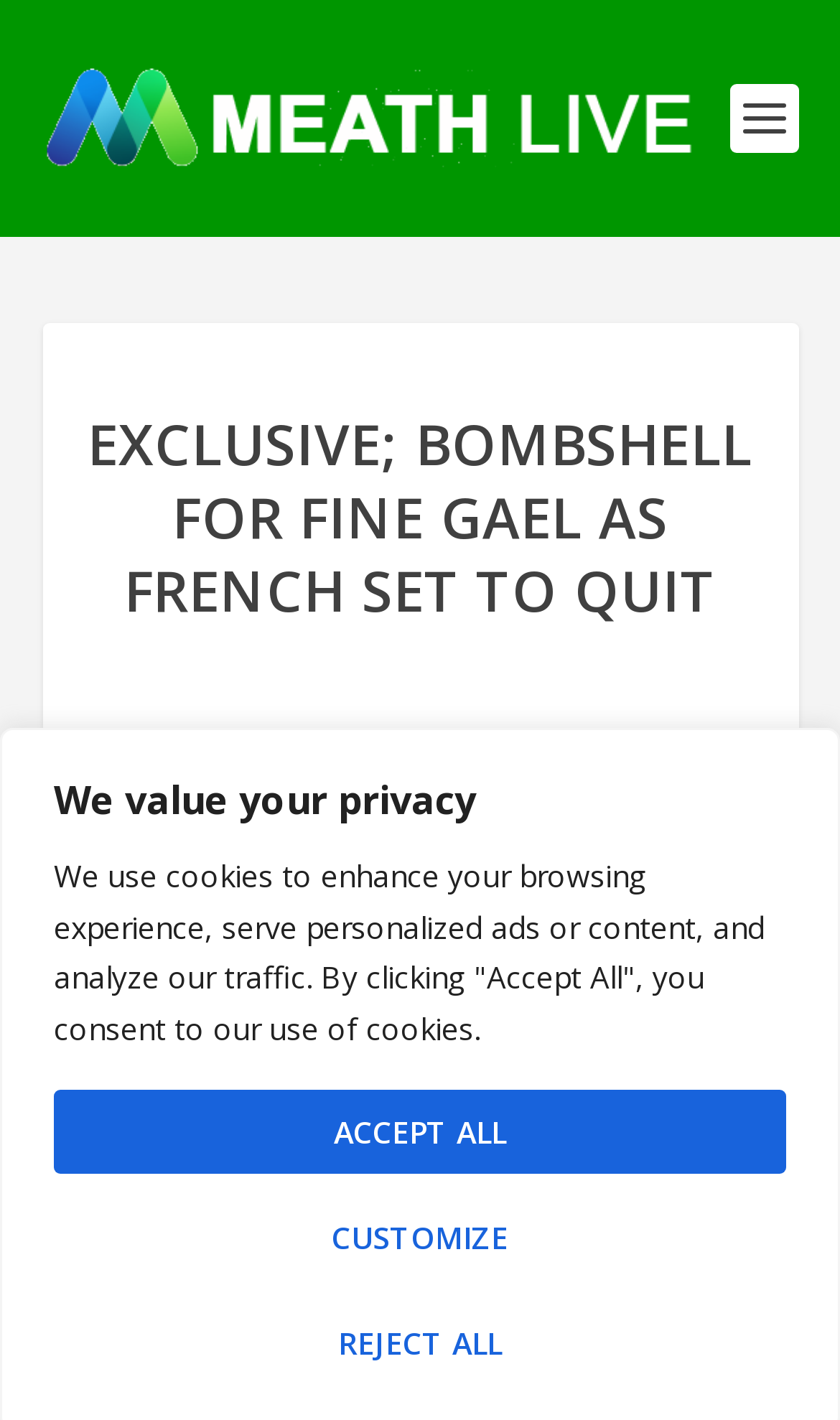Respond to the question below with a single word or phrase:
What is the name of the website?

Meath Live